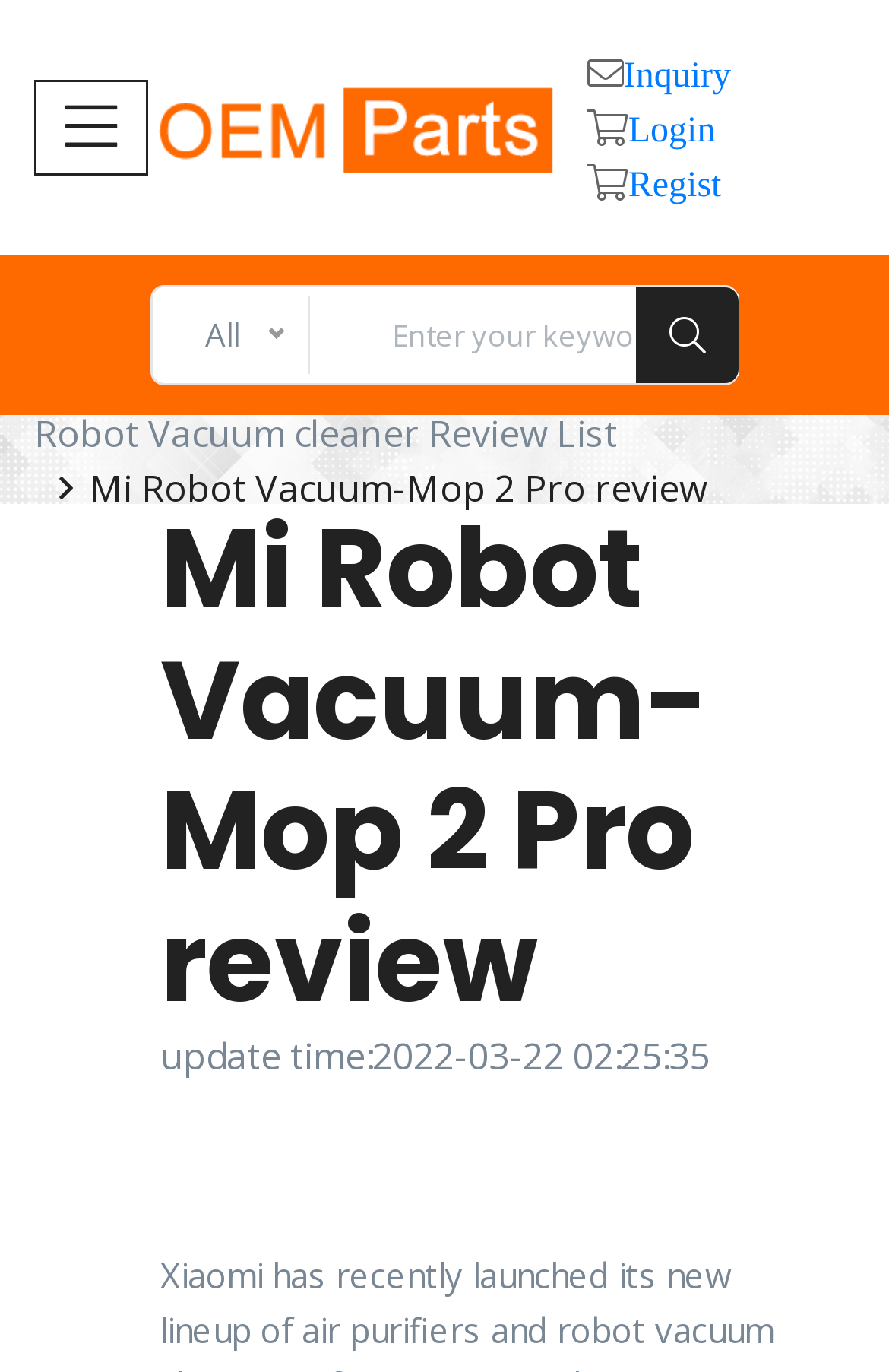Determine the bounding box coordinates of the clickable element to achieve the following action: 'Login to the account'. Provide the coordinates as four float values between 0 and 1, formatted as [left, top, right, bottom].

[0.707, 0.08, 0.805, 0.106]